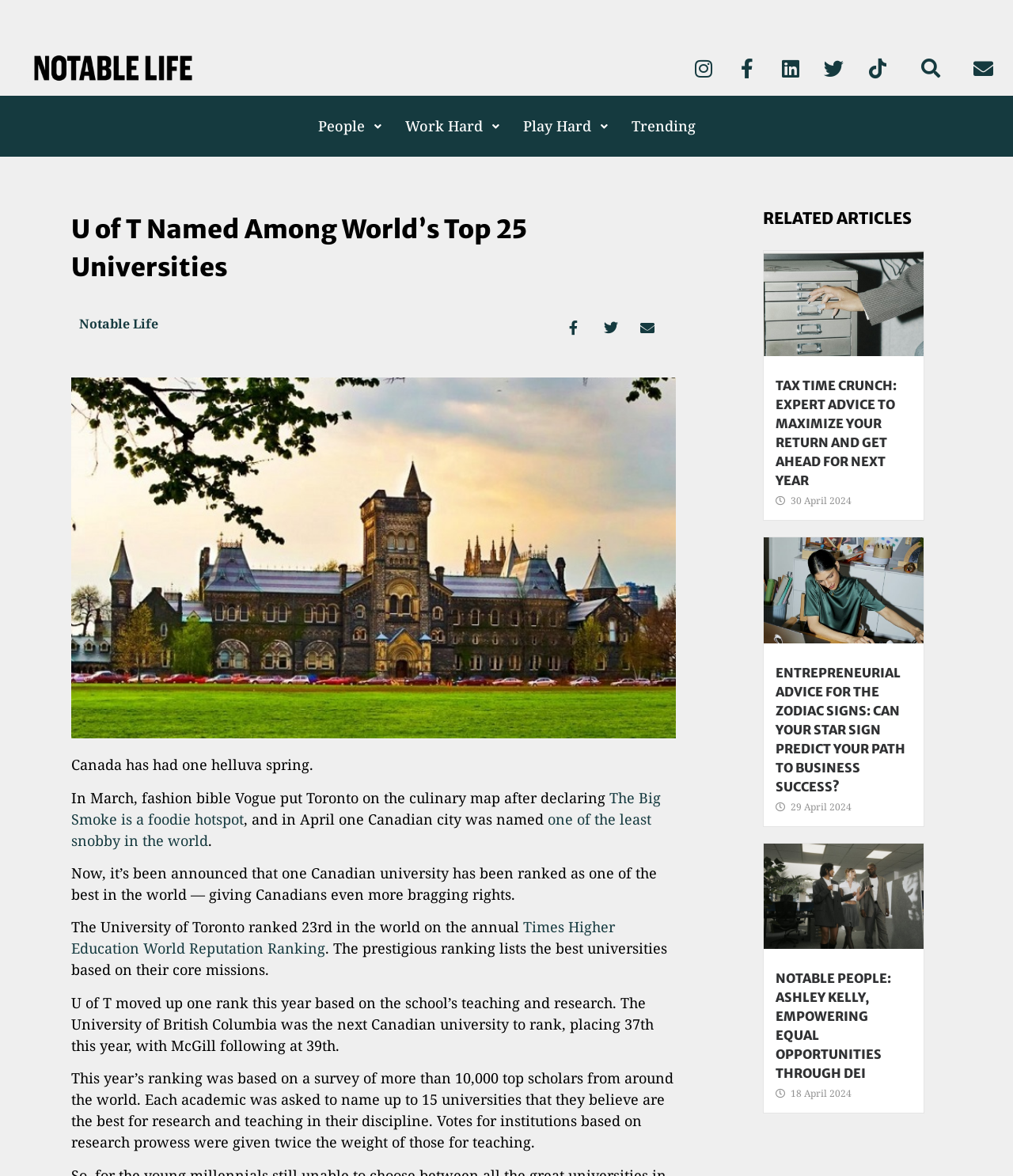Provide the bounding box coordinates of the HTML element described as: "Notable Life". The bounding box coordinates should be four float numbers between 0 and 1, i.e., [left, top, right, bottom].

[0.078, 0.269, 0.484, 0.282]